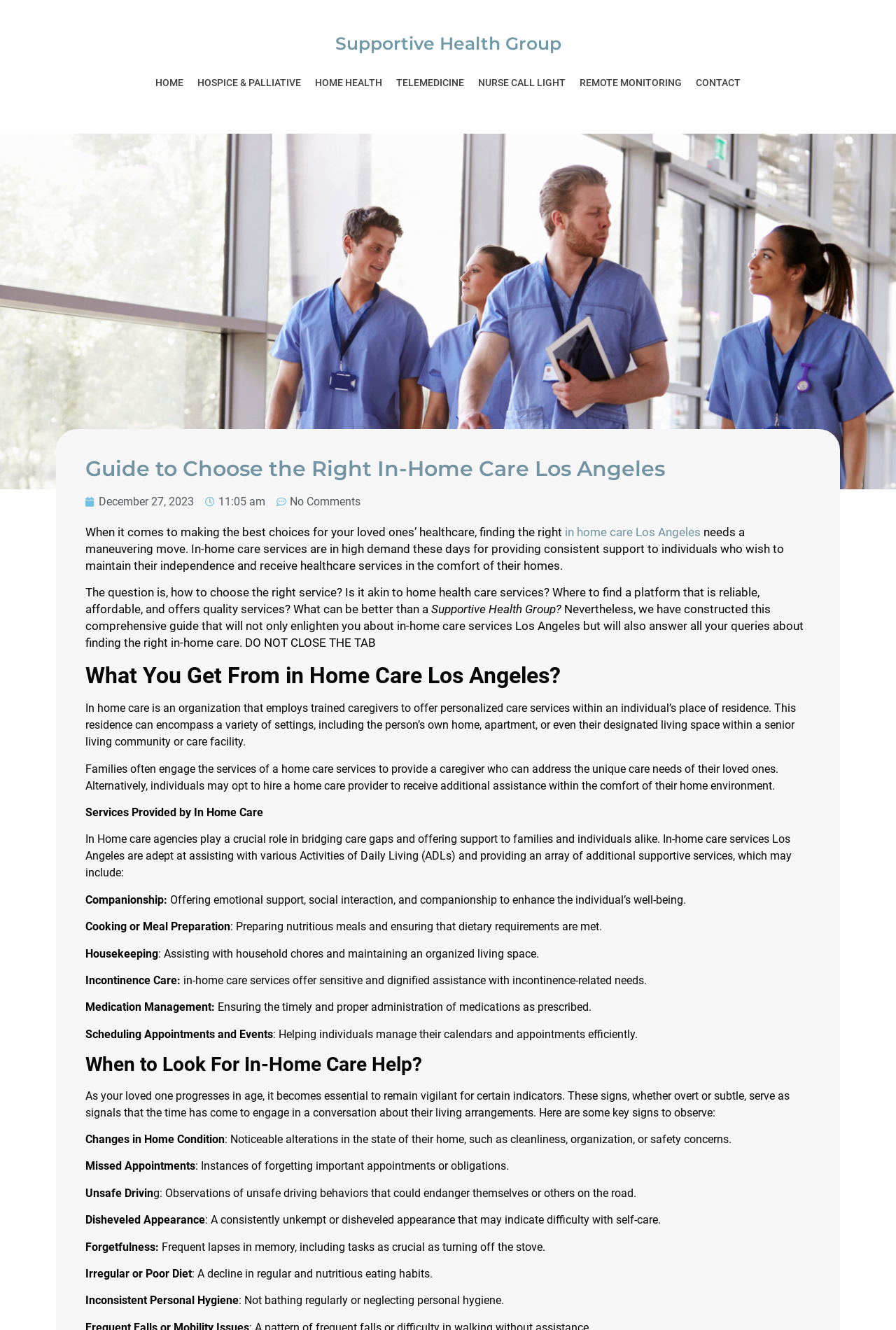What is in-home care?
From the details in the image, provide a complete and detailed answer to the question.

According to the webpage, in-home care is an organization that employs trained caregivers to offer personalized care services within an individual's place of residence, which can include their own home, apartment, or designated living space within a senior living community or care facility.